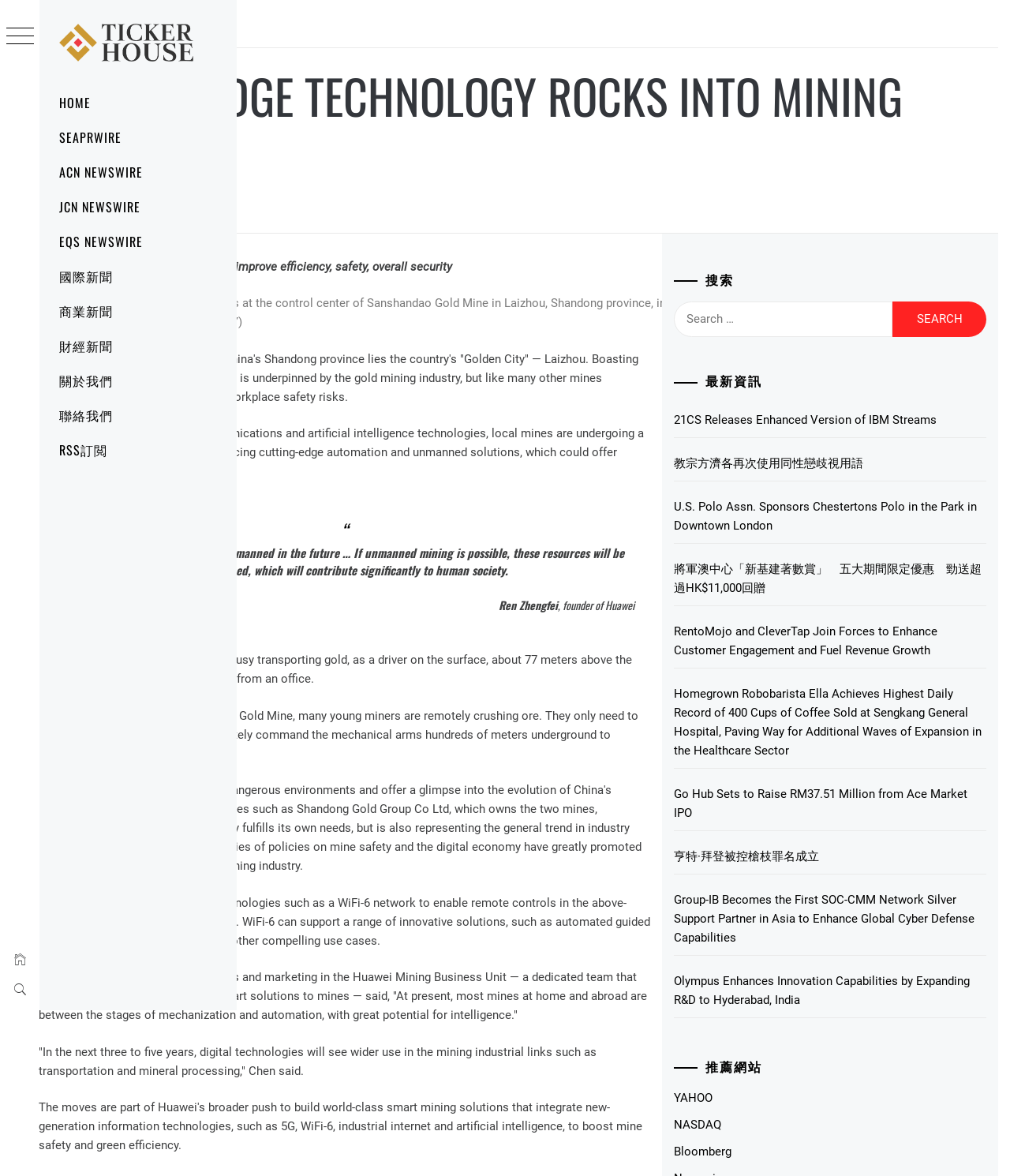Provide a thorough description of the webpage you see.

The webpage is a news article from Ticker House, with a focus on cutting-edge technology in the mining industry. At the top of the page, there is a navigation menu with links to "HOME", "SEAPRWIRE", "ACN NEWSWIRE", and other related news sources. Below the navigation menu, there is a heading that reads "CUTTING-EDGE TECHNOLOGY ROCKS INTO MINING INDUSTRY" in a large font.

The article is divided into several sections. The first section has a subheading "PUBLISHED ON MARCH 7, 2023" and is written by "KINA". The article discusses how advanced telecommunications and artificial intelligence technologies are being used to improve efficiency, safety, and overall security in the gold mining industry in Laizhou, Shandong province, China.

The article features several paragraphs of text, with quotes from Ren Zhengfei, the founder of Huawei, and Chen Wenfeng, vice-president of sales and marketing in the Huawei Mining Business Unit. There are also descriptions of how remote control technologies are being used in gold mines, such as the Jiaojia Gold Mine and the Sanshandao Gold Mine.

On the right-hand side of the page, there is a search bar with a heading "搜索" (Search) and a button that reads "SEARCH". Below the search bar, there are several headings, including "最新資訊" (Latest News) and "推薦網站" (Recommended Websites). Under these headings, there are links to various news articles and websites, including "21CS Releases Enhanced Version of IBM Streams", "教宗方濟各再次使用同性戀歧視用語", and "YAHOO".

At the very top of the page, there is a logo that reads "Ticker House" and a link to the website's primary menu. There are also several social media links, including a Facebook icon and a Twitter icon.